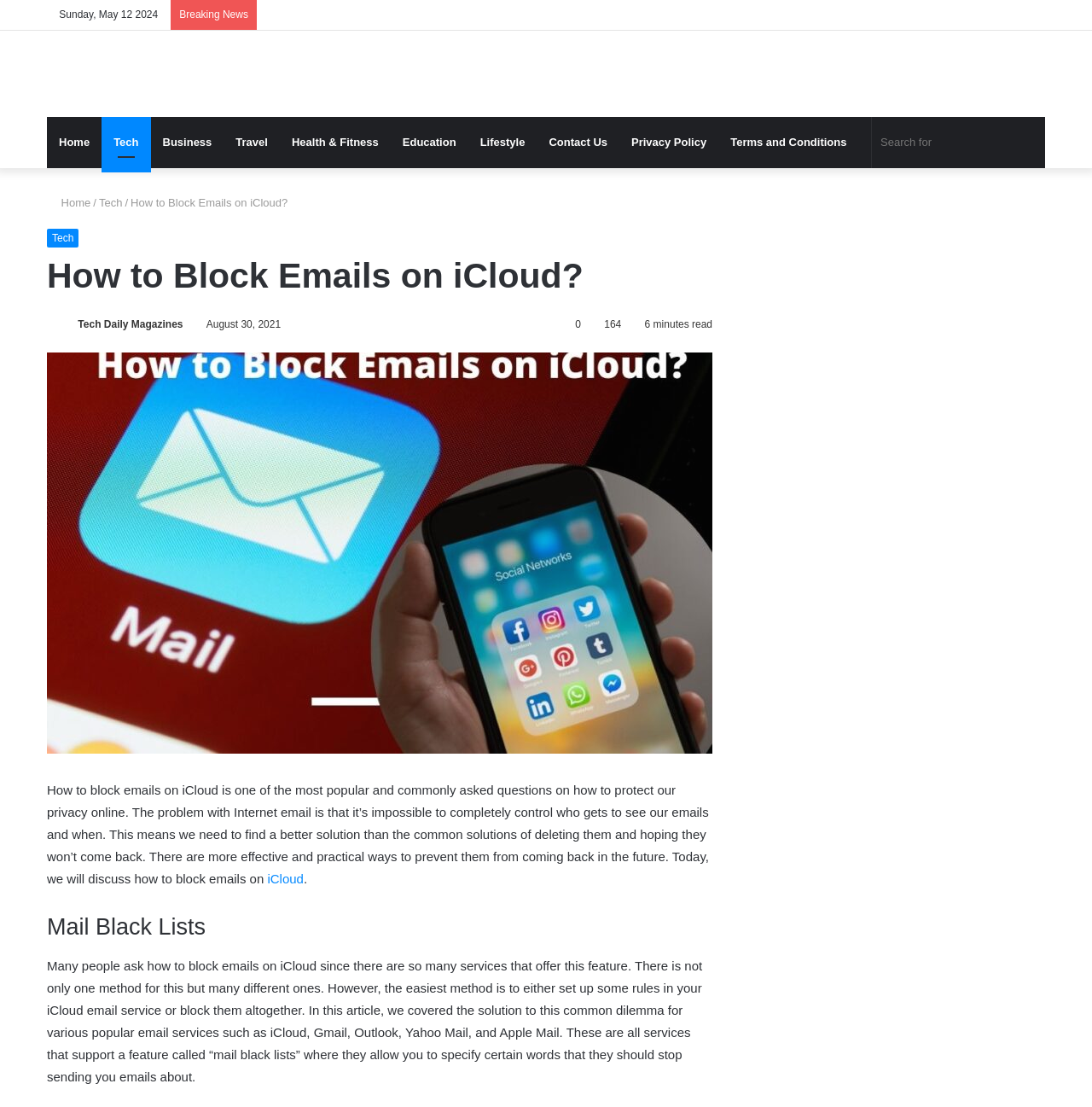Locate the bounding box coordinates of the element that should be clicked to execute the following instruction: "Search for something".

[0.798, 0.106, 0.957, 0.152]